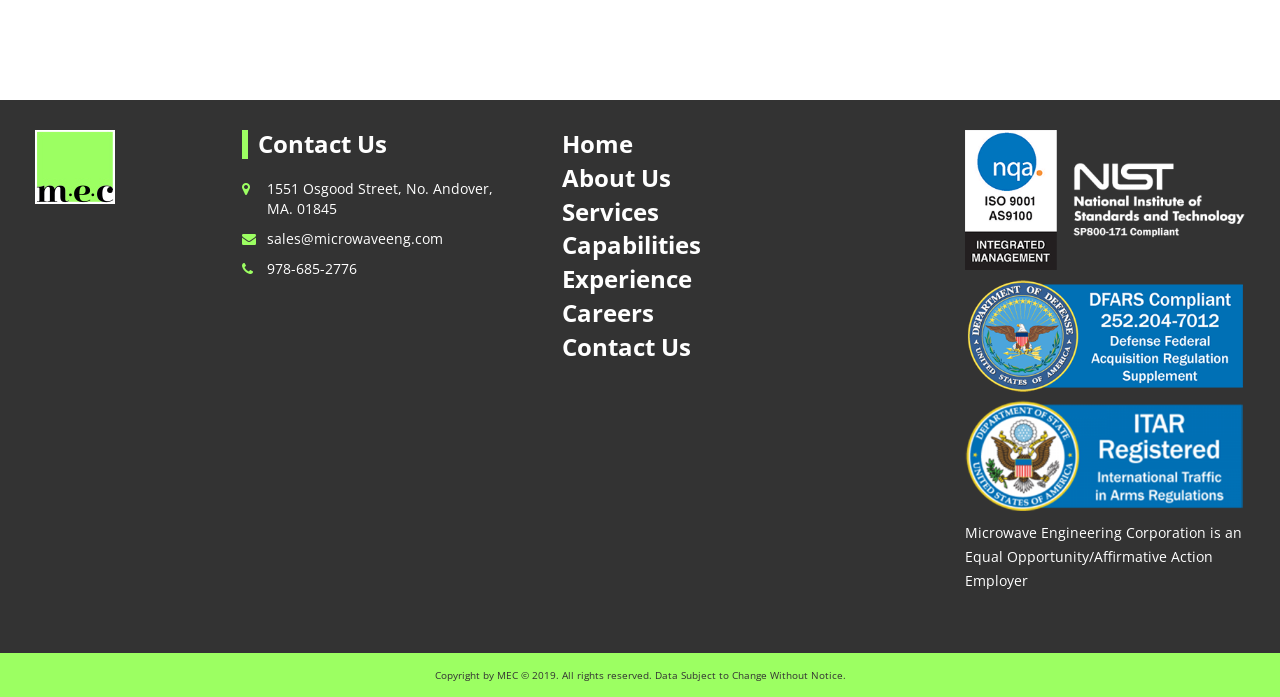Bounding box coordinates should be provided in the format (top-left x, top-left y, bottom-right x, bottom-right y) with all values between 0 and 1. Identify the bounding box for this UI element: Capabilities

[0.431, 0.332, 0.65, 0.373]